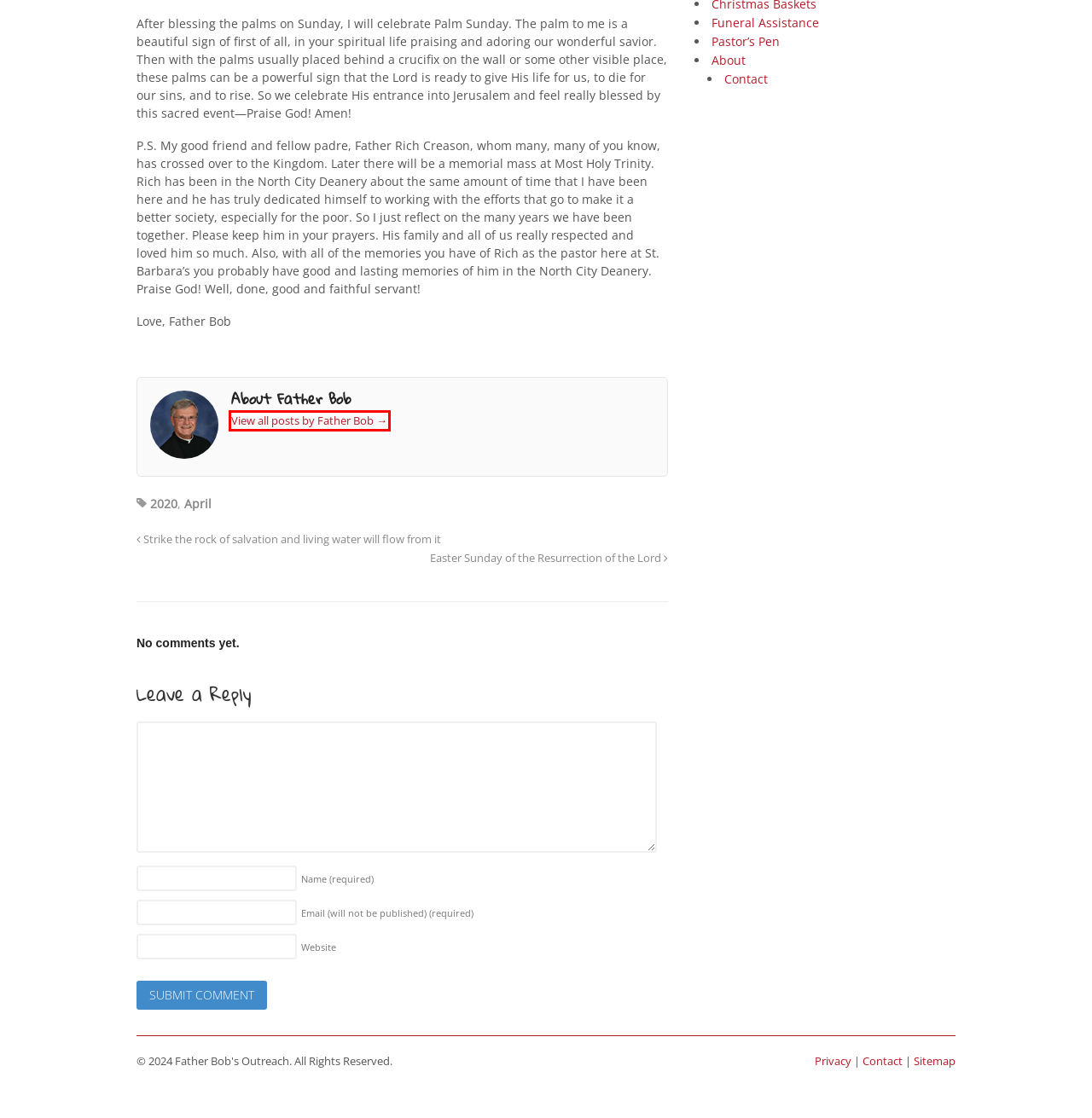You are presented with a screenshot of a webpage containing a red bounding box around a particular UI element. Select the best webpage description that matches the new webpage after clicking the element within the bounding box. Here are the candidates:
A. Contact | Father Bob's Outreach
B. Easter Sunday of the Resurrection of the Lord | Father Bob's Outreach
C. Strike the rock of salvation and living water will flow from it | Father Bob's Outreach
D. Father Bob | Father Bob's Outreach
E. Sitemap | Father Bob's Outreach
F. 2020 | Father Bob's Outreach
G. Father Bob's Outreach
H. April | Father Bob's Outreach

D